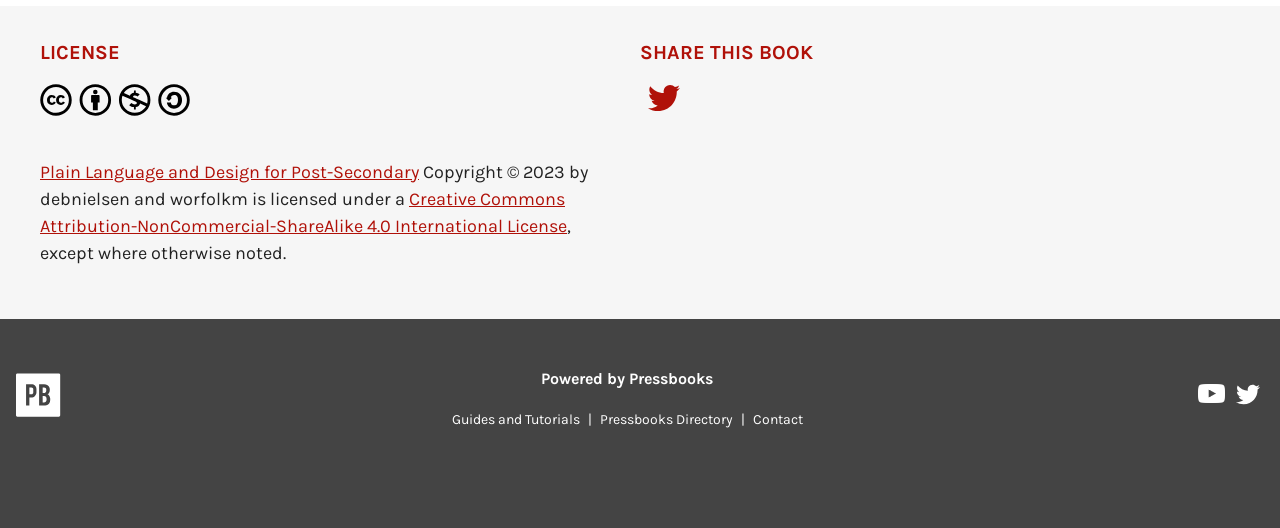Find the bounding box of the element with the following description: "Pressbooks on Twitter". The coordinates must be four float numbers between 0 and 1, formatted as [left, top, right, bottom].

[0.966, 0.727, 0.984, 0.786]